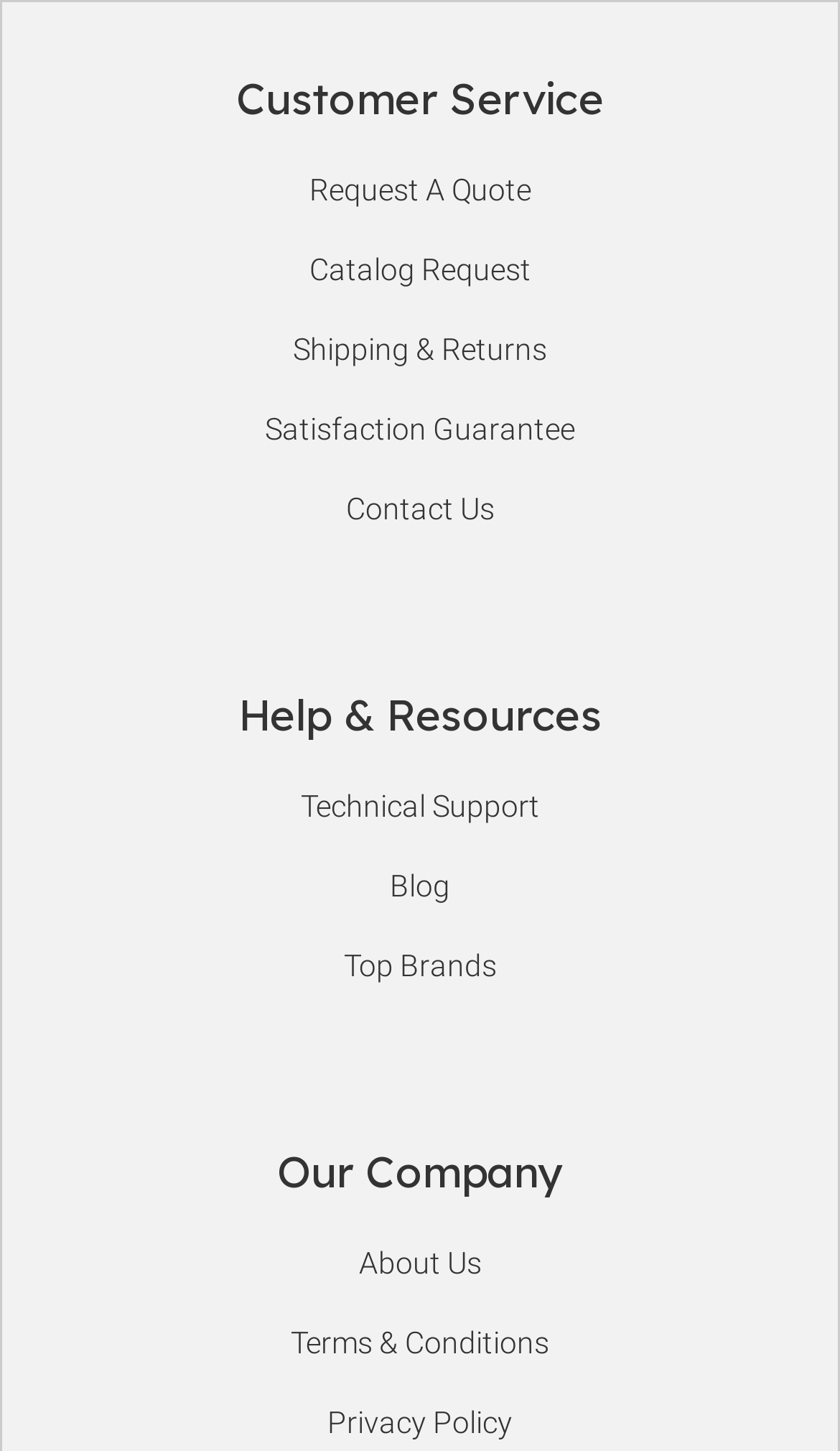Based on the element description, predict the bounding box coordinates (top-left x, top-left y, bottom-right x, bottom-right y) for the UI element in the screenshot: Catalog Request

[0.368, 0.171, 0.632, 0.202]